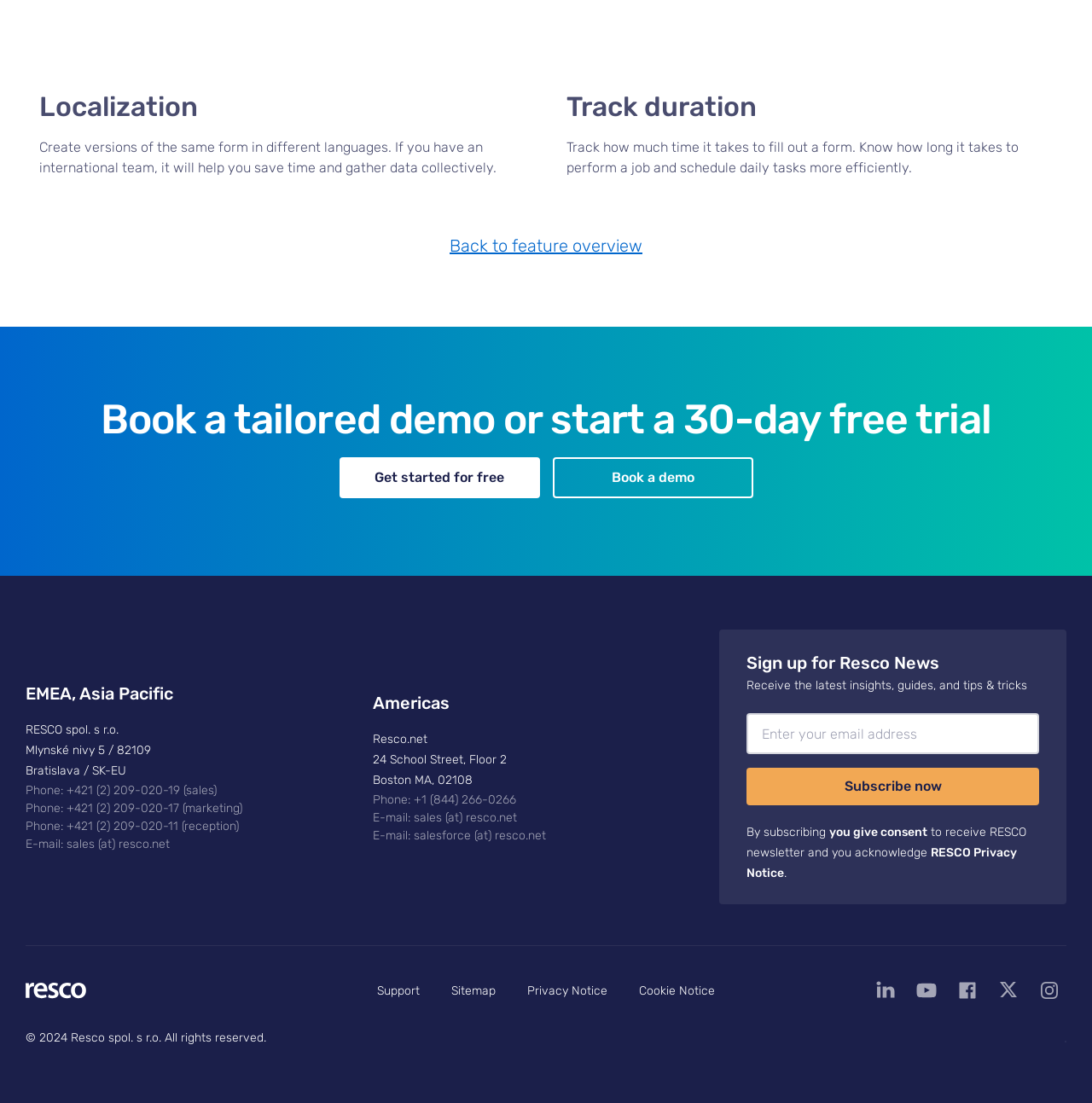Point out the bounding box coordinates of the section to click in order to follow this instruction: "Book a demo".

[0.506, 0.415, 0.689, 0.452]